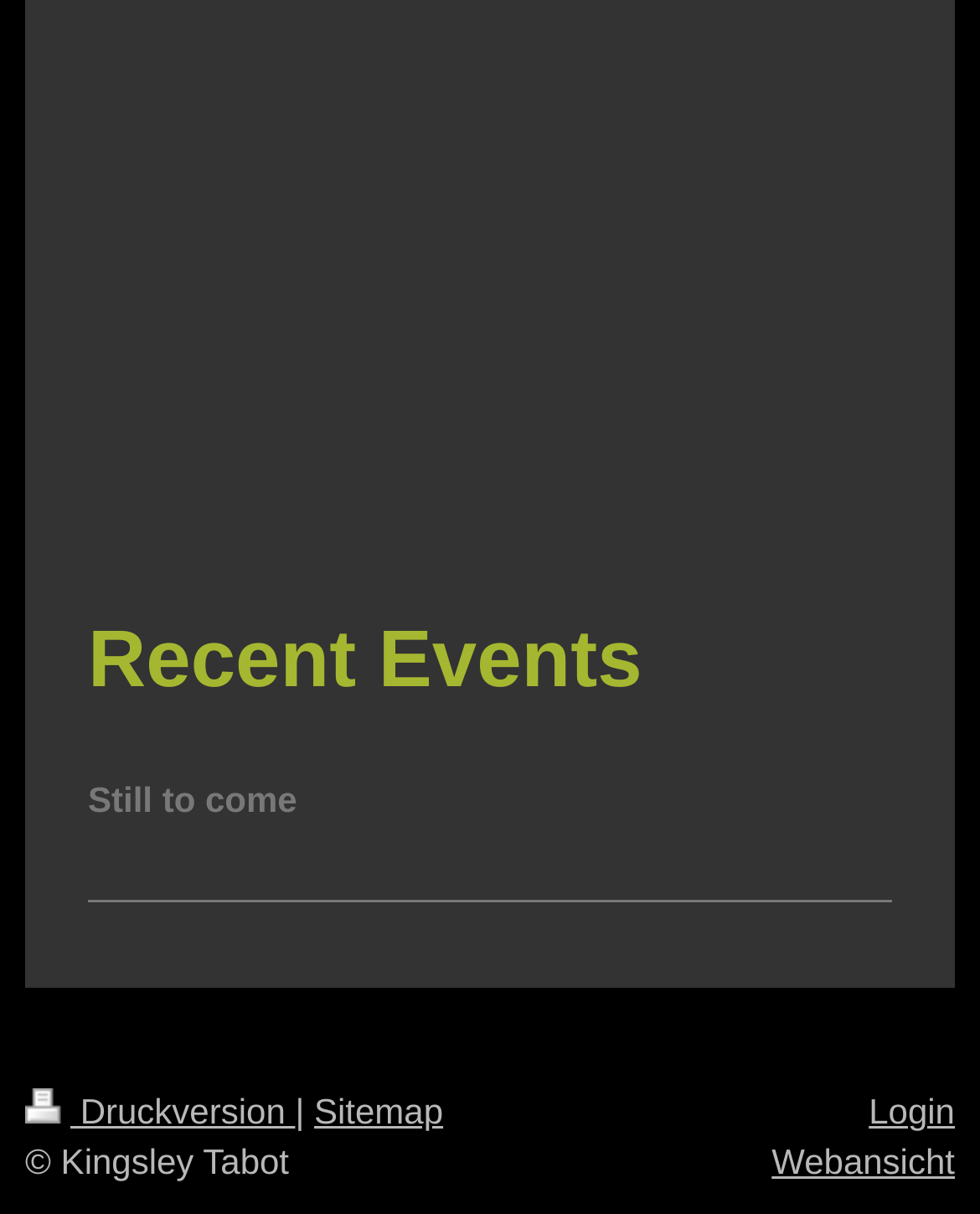How many vertical sections are there on the webpage?
Could you give a comprehensive explanation in response to this question?

Based on the bounding box coordinates, there are two main vertical sections on the webpage: the top section with the 'Recent Events' heading and the bottom section with links and copyright information.